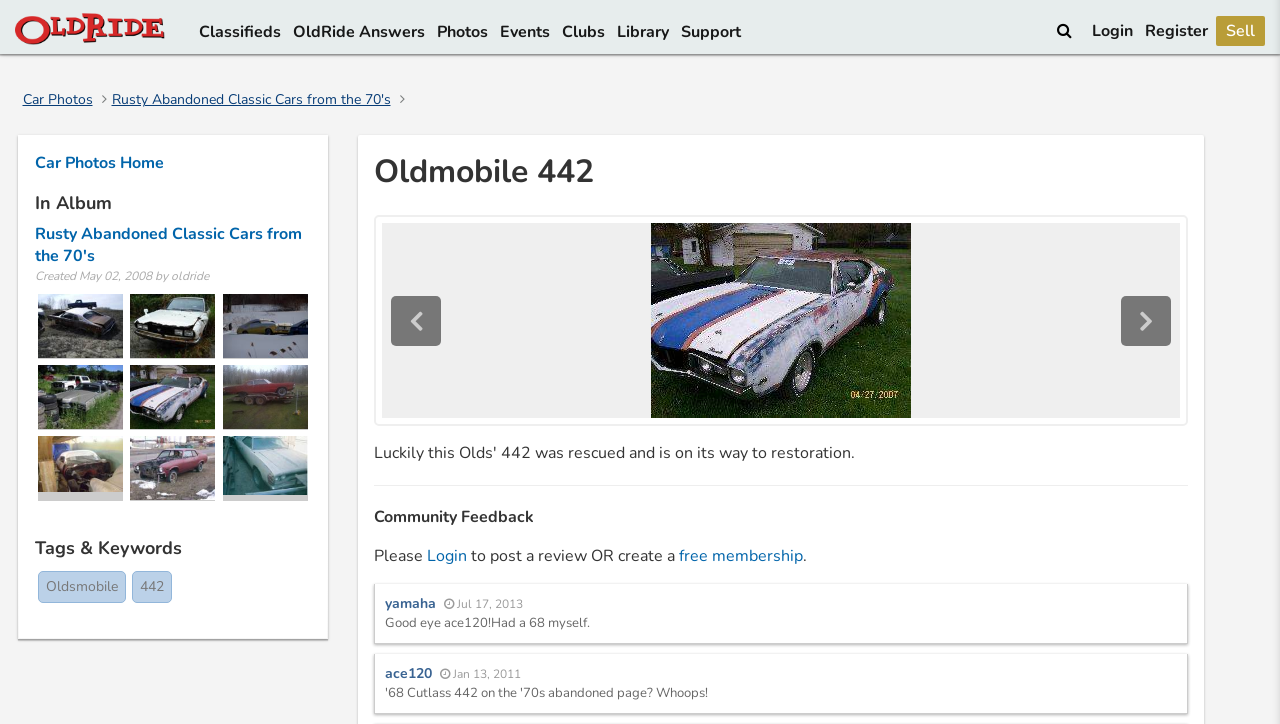Please analyze the image and give a detailed answer to the question:
What is the purpose of the 'Search Button'?

The 'Search Button' is located at the top right corner of the webpage, and its presence suggests that users can search for specific classic cars or related content on the webpage. This is further supported by the presence of links related to classic cars and car photos.